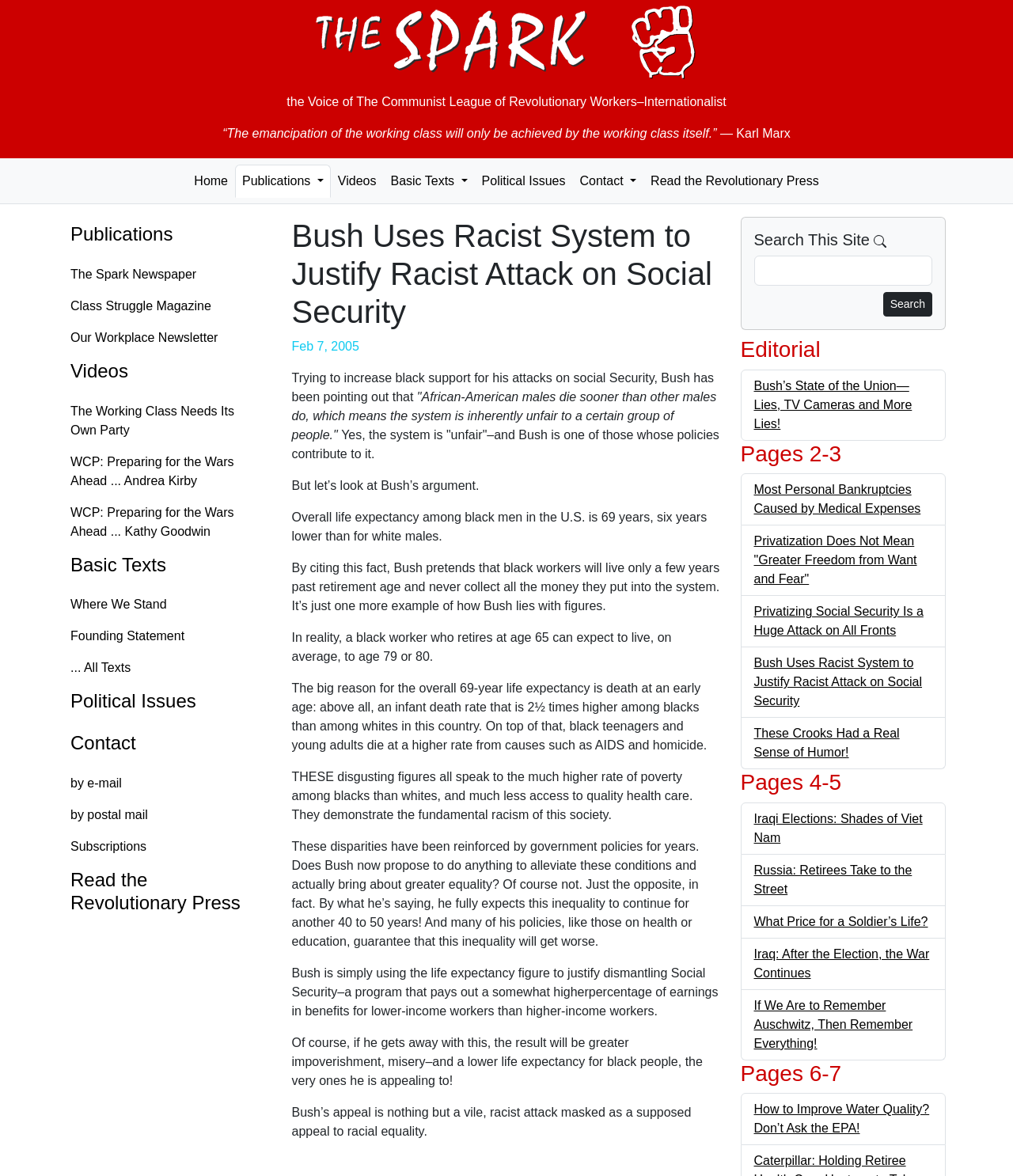Based on the element description Videos, identify the bounding box coordinates for the UI element. The coordinates should be in the format (top-left x, top-left y, bottom-right x, bottom-right y) and within the 0 to 1 range.

[0.326, 0.14, 0.378, 0.168]